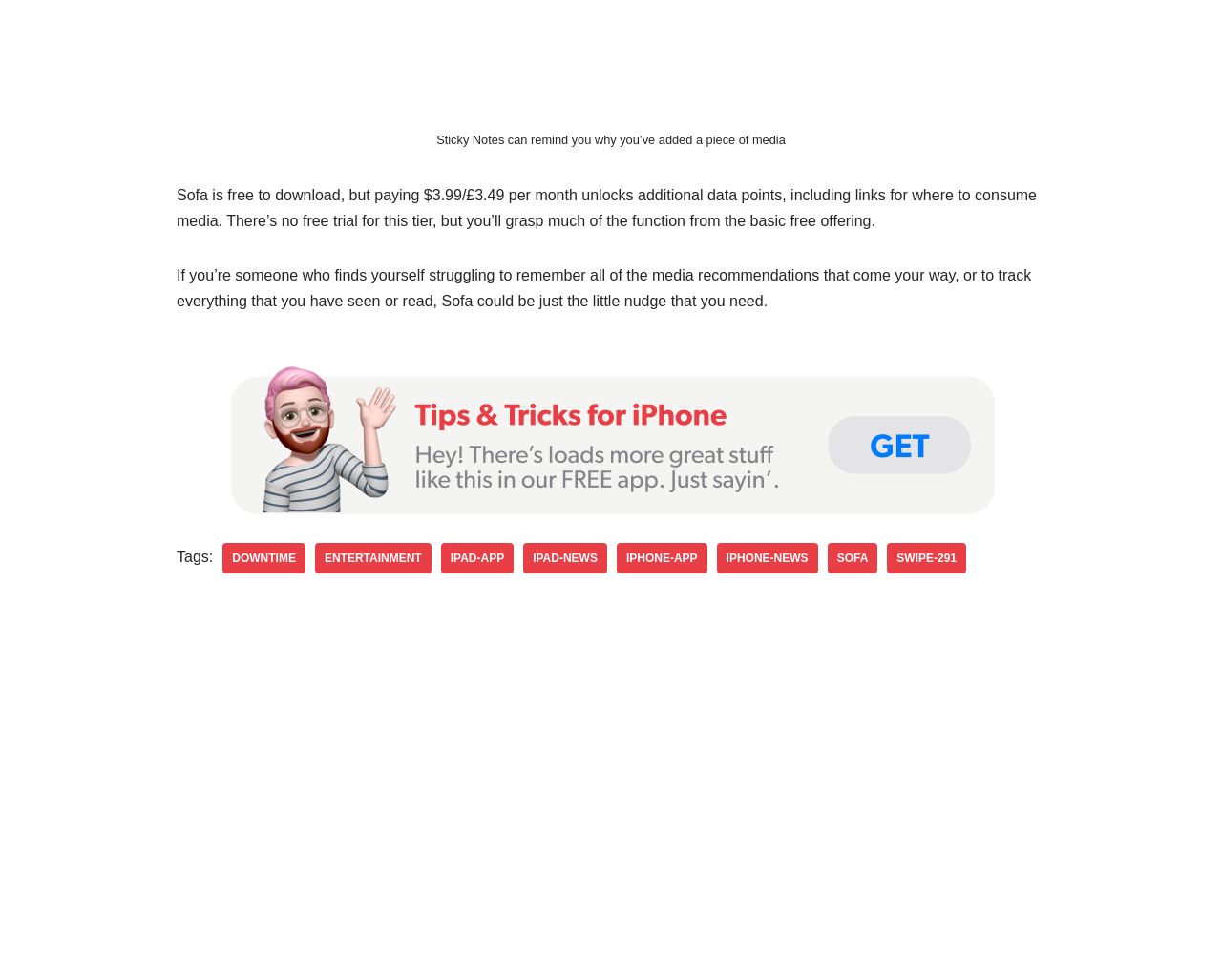Answer the question briefly using a single word or phrase: 
What is the function of Sticky Notes?

Remind why media was added